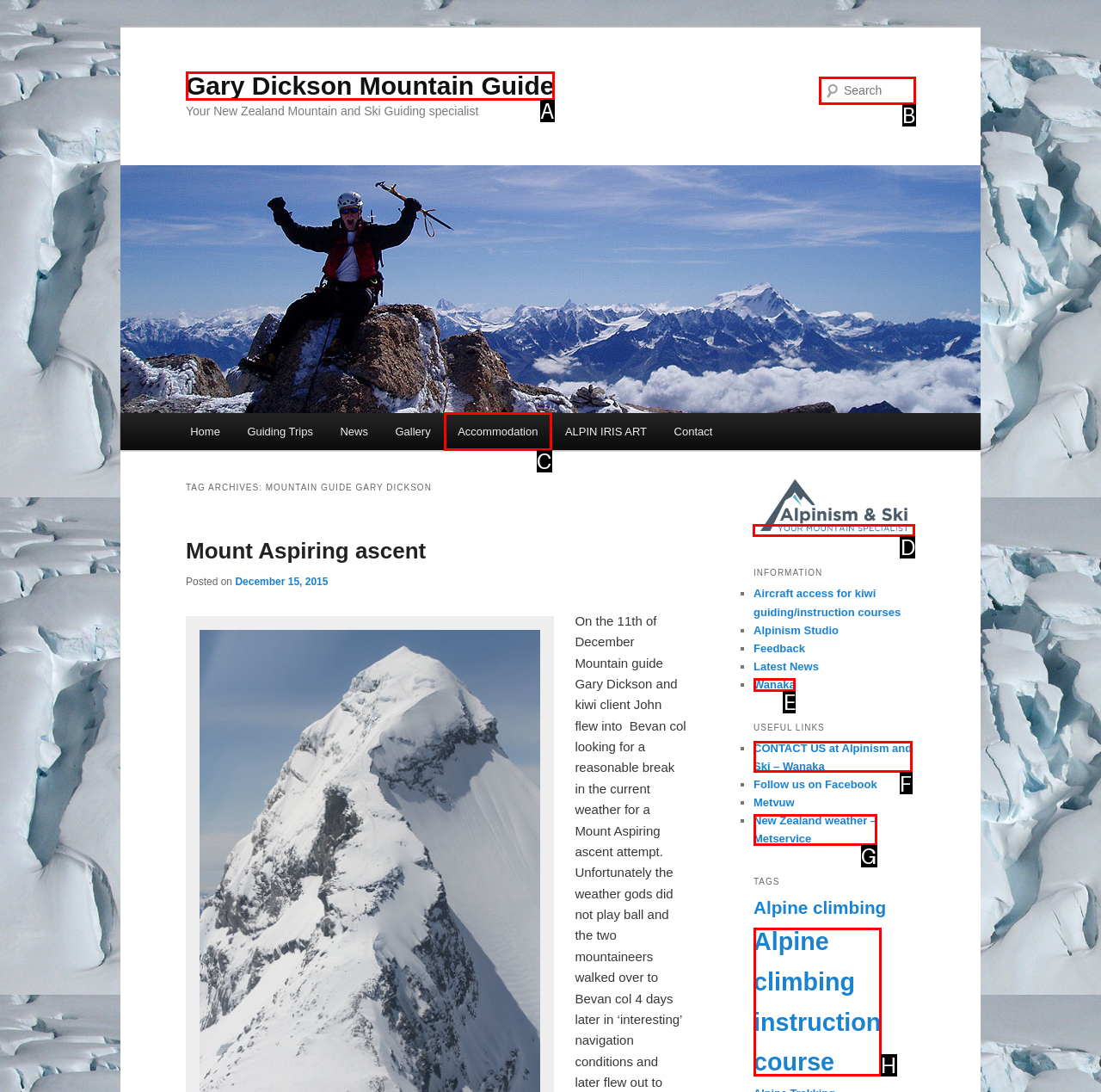Determine which HTML element to click on in order to complete the action: Contact Alpinism and Ski Wanaka Ltd.
Reply with the letter of the selected option.

D